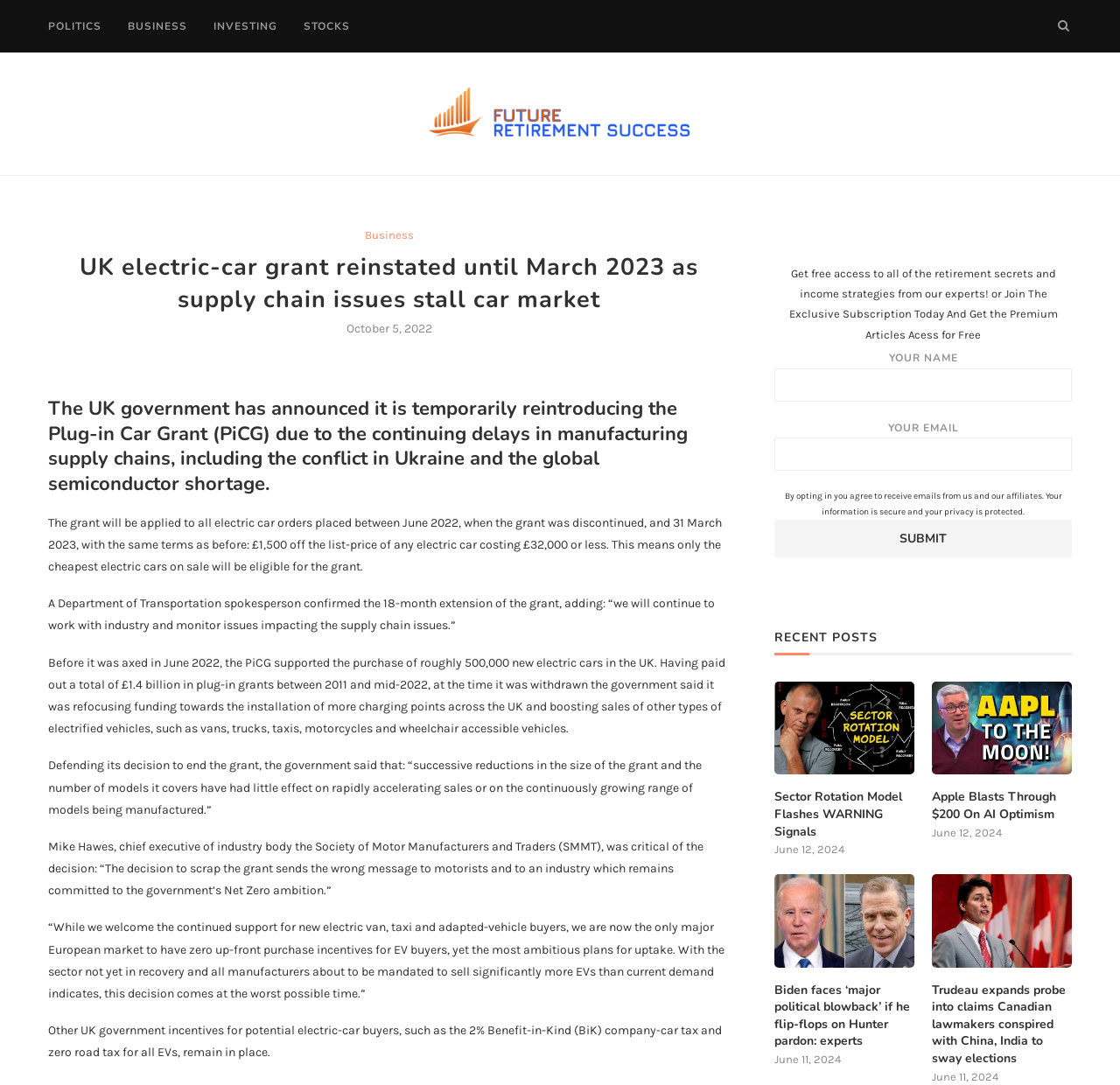Please find the bounding box coordinates of the section that needs to be clicked to achieve this instruction: "Click on the 'BUSINESS' link".

[0.114, 0.001, 0.167, 0.048]